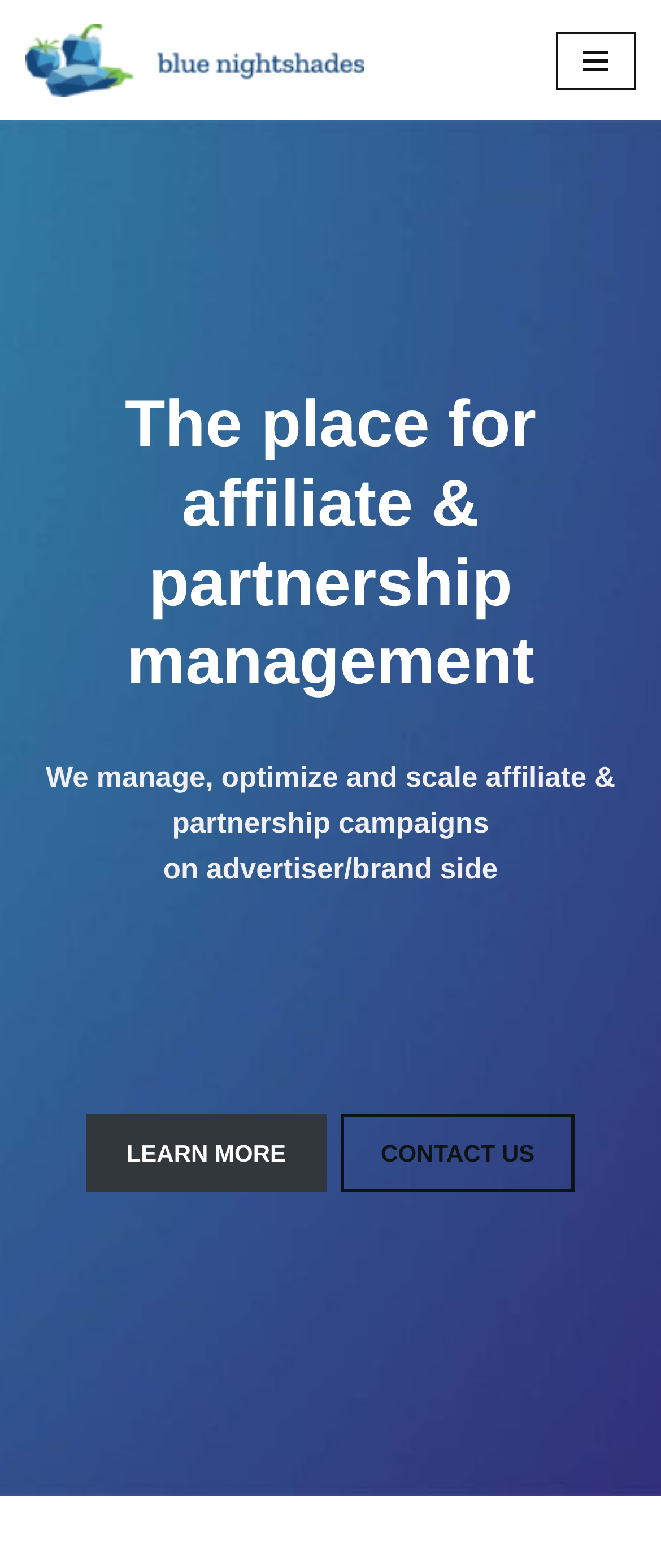What are the two call-to-action options?
Give a comprehensive and detailed explanation for the question.

The two call-to-action options are located at the bottom of the webpage. The links 'LEARN MORE' and 'CONTACT US' are placed side by side, encouraging visitors to take action.